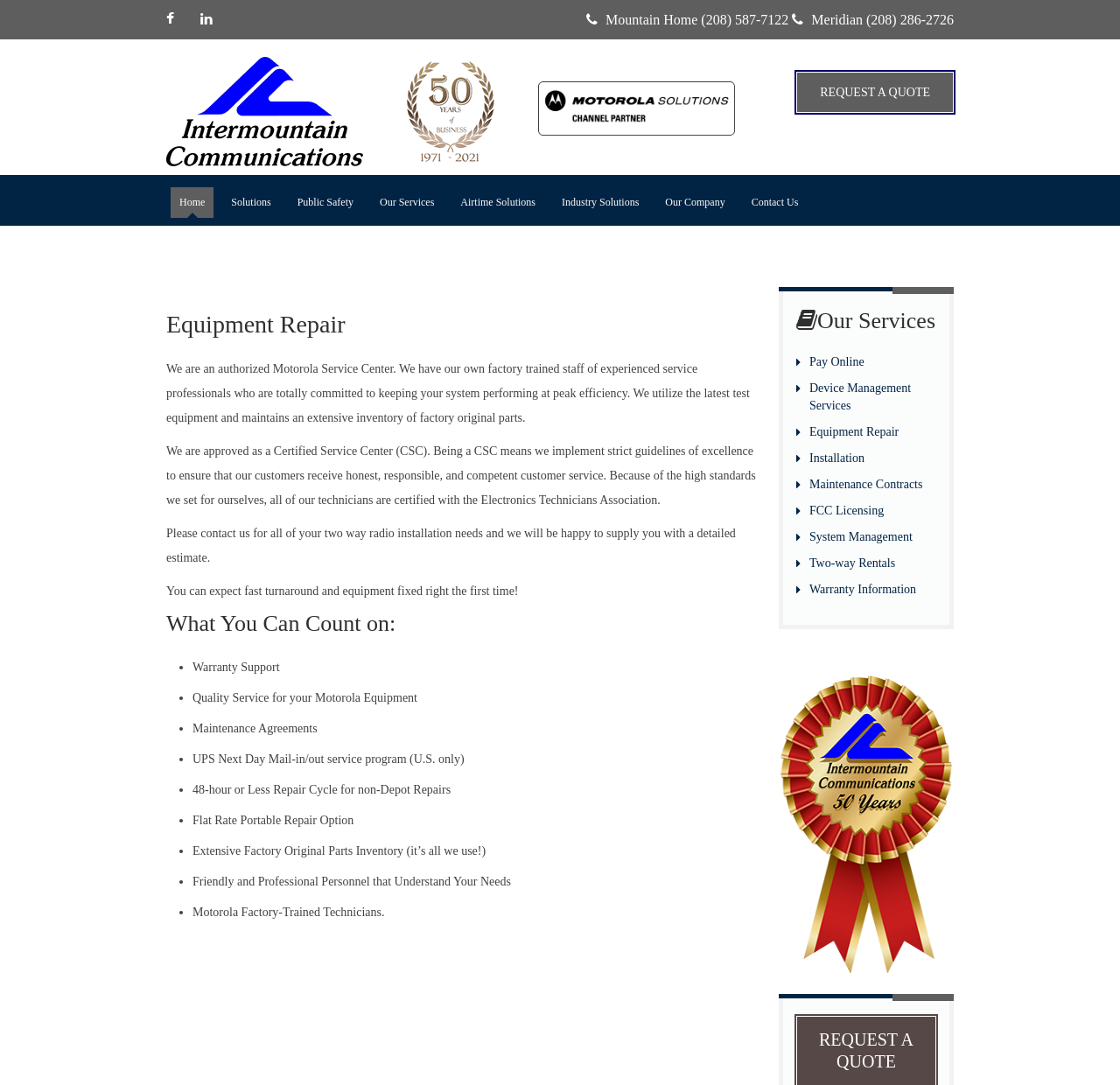Determine the bounding box coordinates for the element that should be clicked to follow this instruction: "Click the REQUEST A QUOTE link". The coordinates should be given as four float numbers between 0 and 1, in the format [left, top, right, bottom].

[0.711, 0.066, 0.852, 0.104]